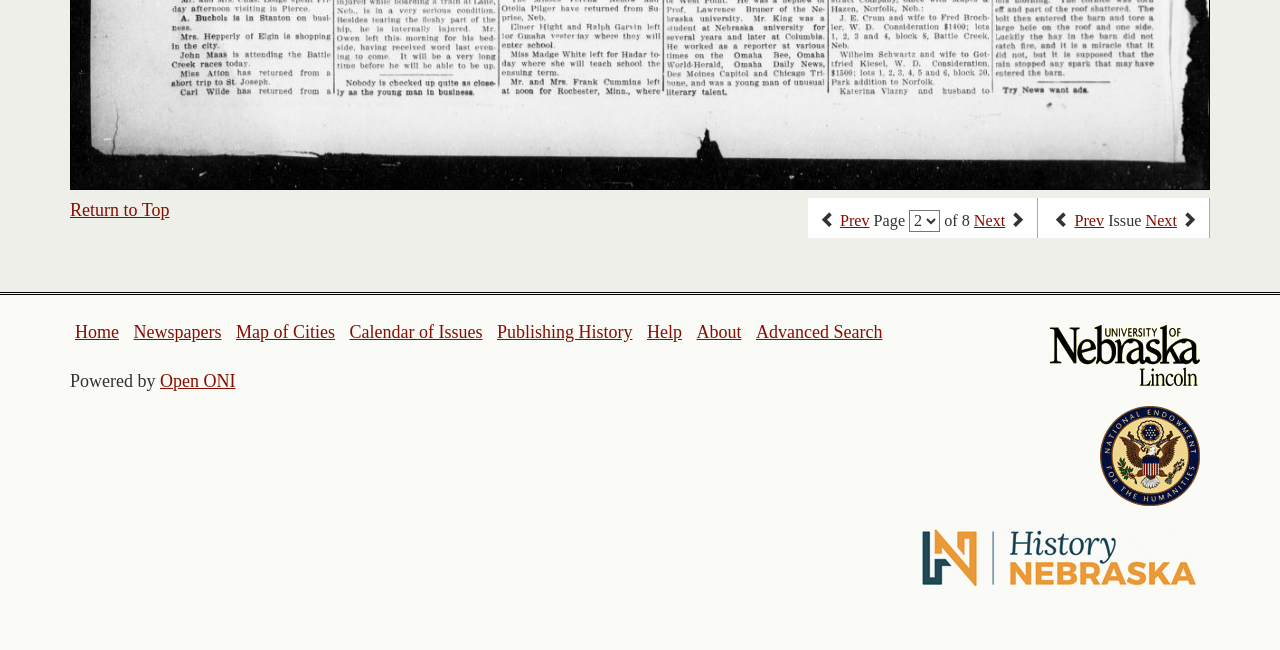What is the logo at the top-right corner of the page?
Based on the visual details in the image, please answer the question thoroughly.

I looked at the top-right corner of the page and found an image with a bounding box coordinate of [0.812, 0.485, 0.945, 0.609], which corresponds to the University of Nebraska Lincoln logo.